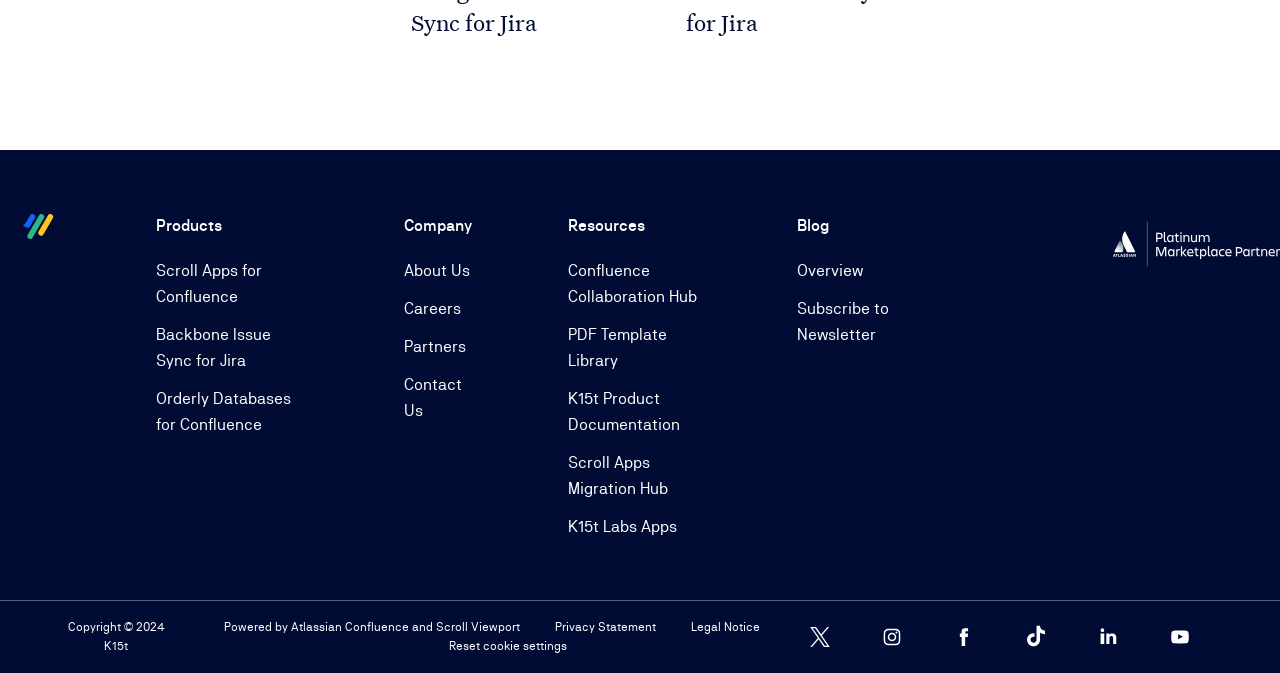Look at the image and write a detailed answer to the question: 
What are the three categories of links on the webpage?

The webpage has three main categories of links: Products, Company, and Resources. These categories are indicated by the StaticText elements 'Products', 'Company', and 'Resources' respectively, and each category has several links underneath it.